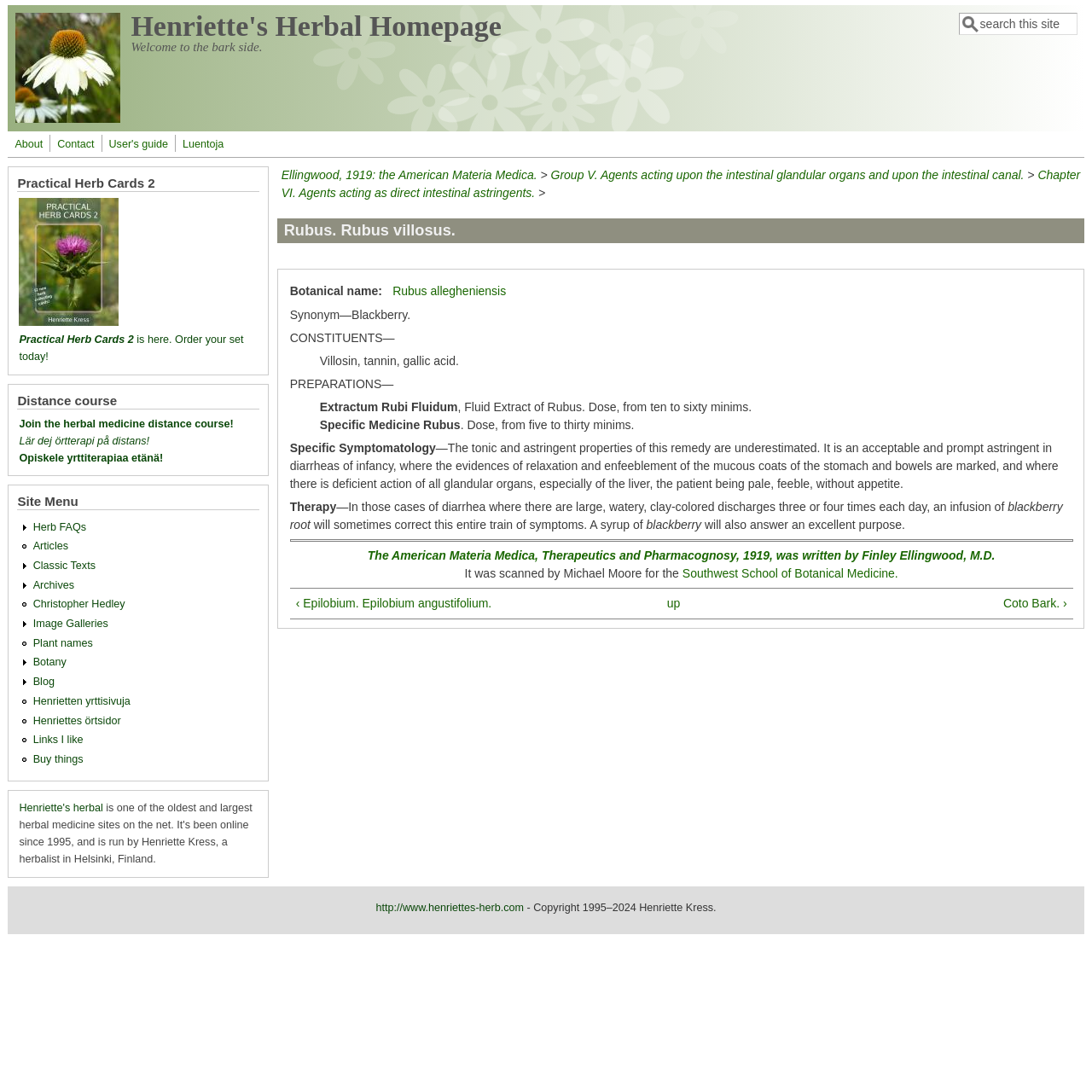Can you find the bounding box coordinates for the element that needs to be clicked to execute this instruction: "Go to the home page"? The coordinates should be given as four float numbers between 0 and 1, i.e., [left, top, right, bottom].

[0.014, 0.102, 0.11, 0.115]